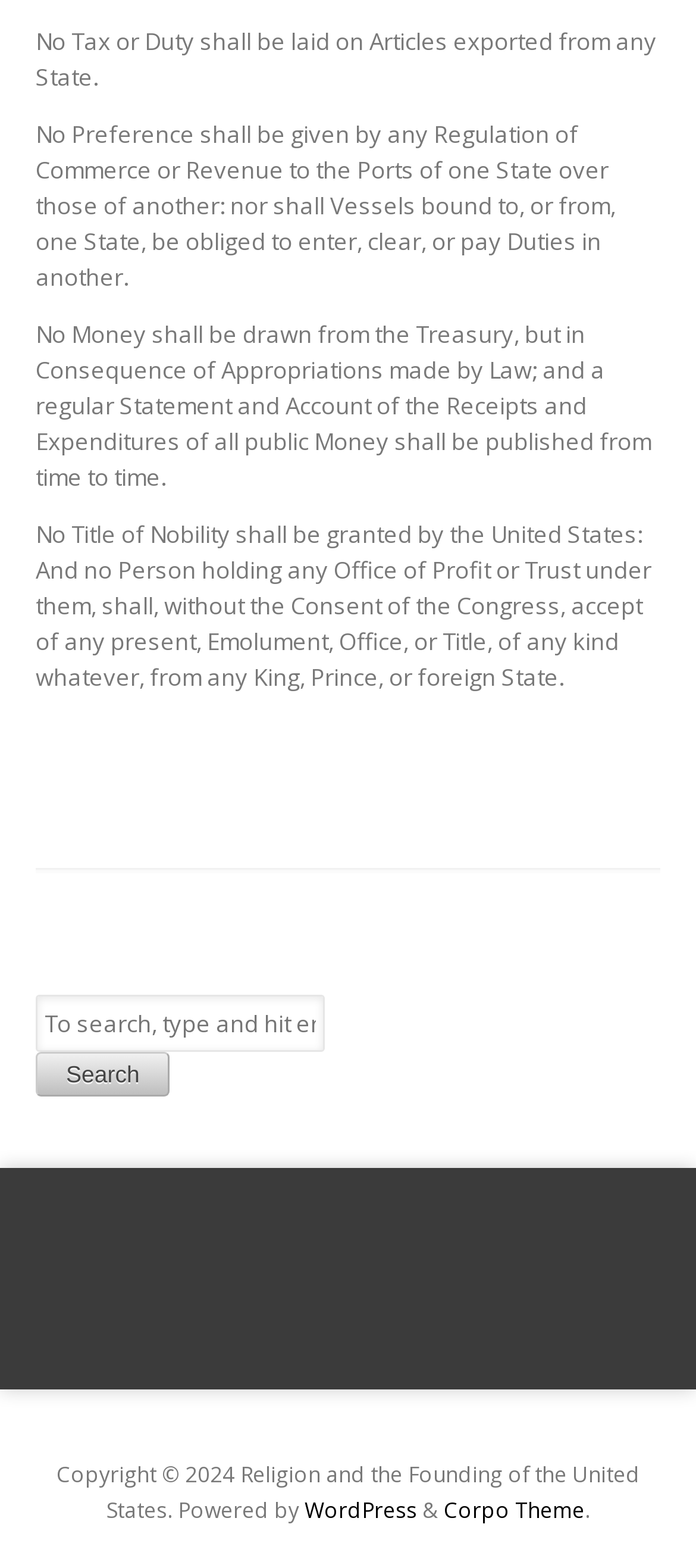Use the details in the image to answer the question thoroughly: 
How many links are at the bottom of the webpage?

I counted the number of link elements at the bottom of the webpage, which are [32] 'WordPress' and [34] 'Corpo Theme'. There are two links.